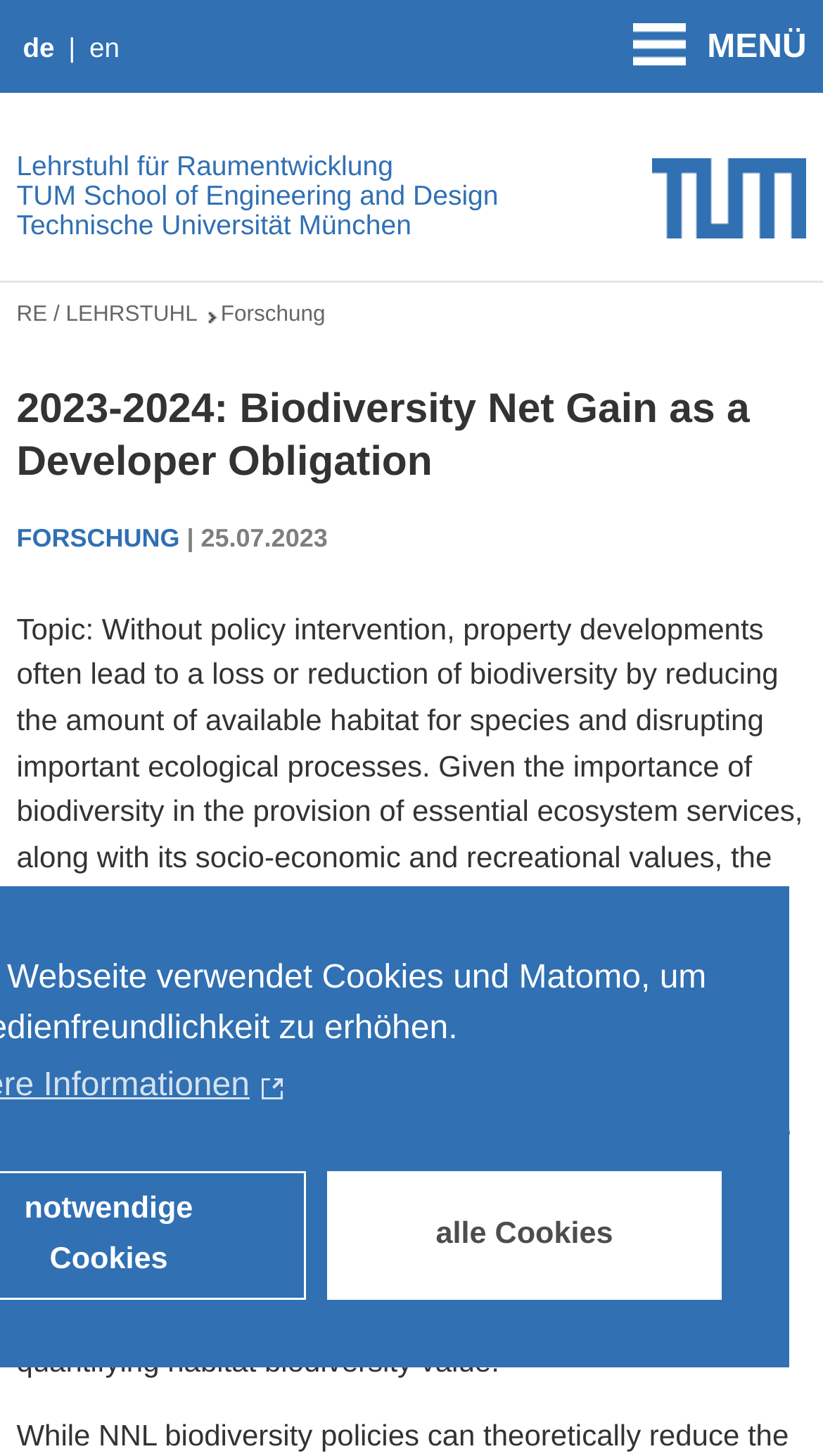Identify the bounding box coordinates of the clickable region to carry out the given instruction: "Switch to English".

[0.101, 0.022, 0.153, 0.043]